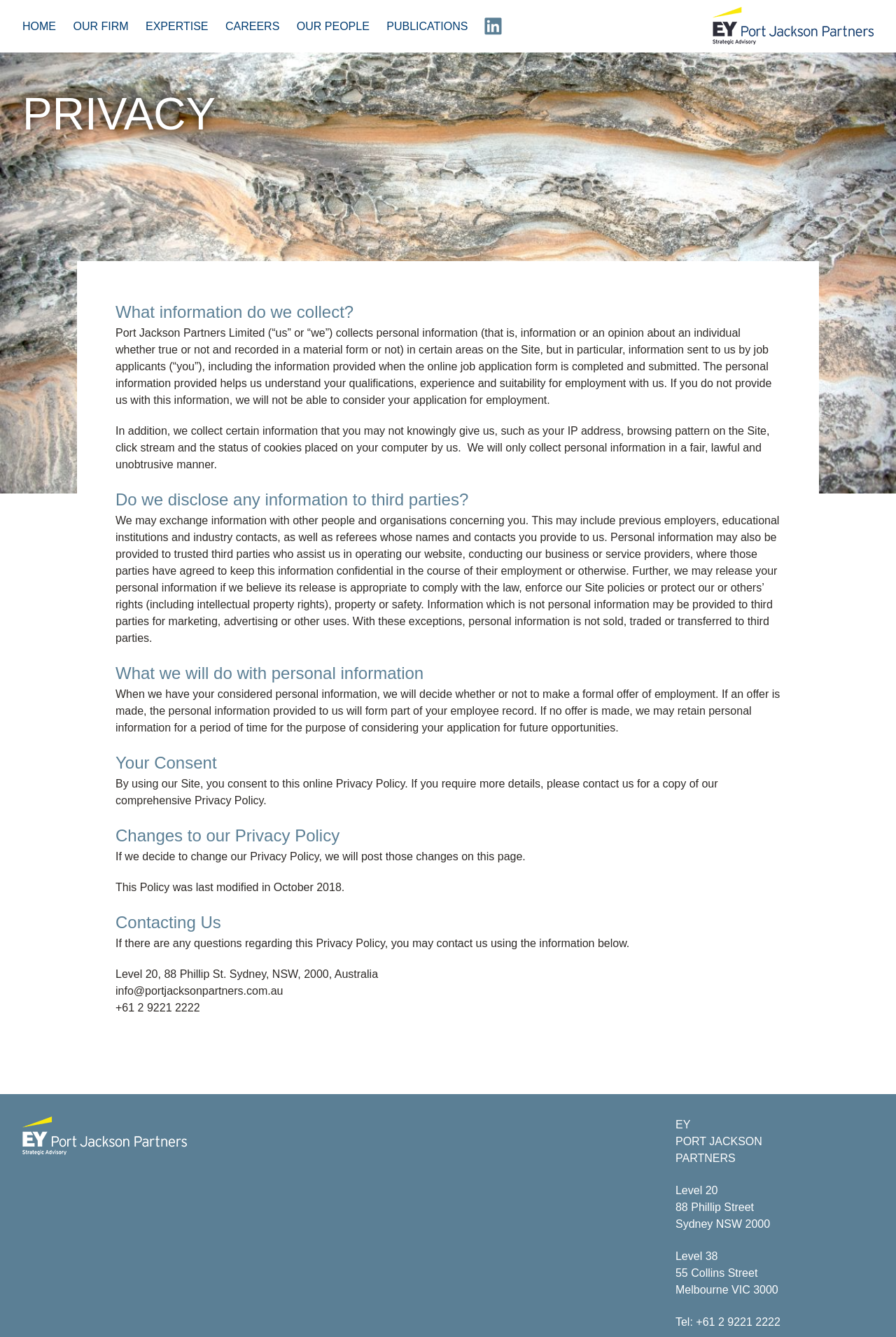Determine the bounding box coordinates of the clickable region to carry out the instruction: "Click on OUR FIRM".

[0.082, 0.005, 0.143, 0.034]